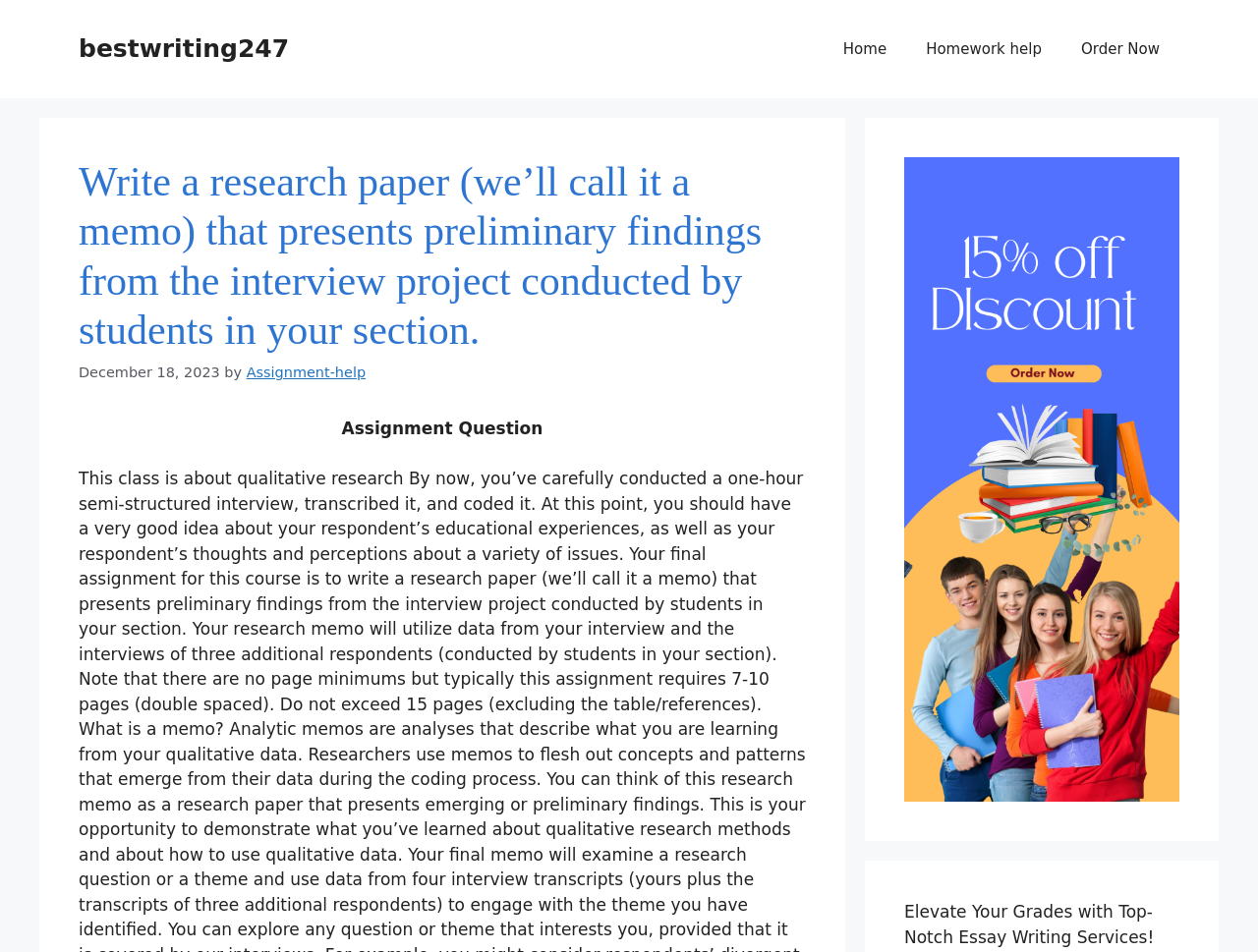What is the name of the website?
Please provide a comprehensive answer based on the visual information in the image.

The name of the website can be found in the banner at the top of the webpage, which contains the link 'bestwriting247'.